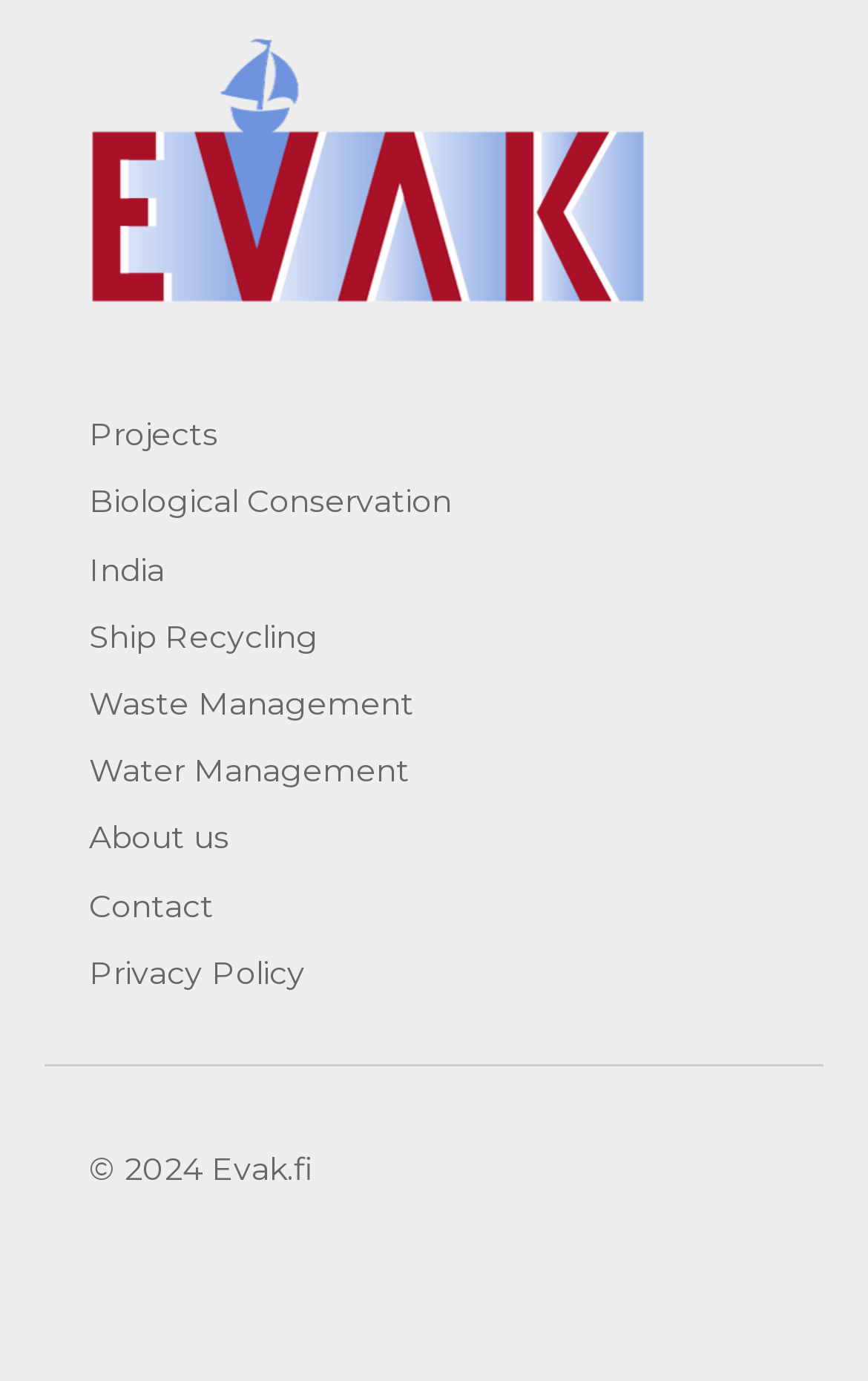Determine the bounding box coordinates of the clickable region to carry out the instruction: "visit About us".

[0.103, 0.592, 0.264, 0.622]